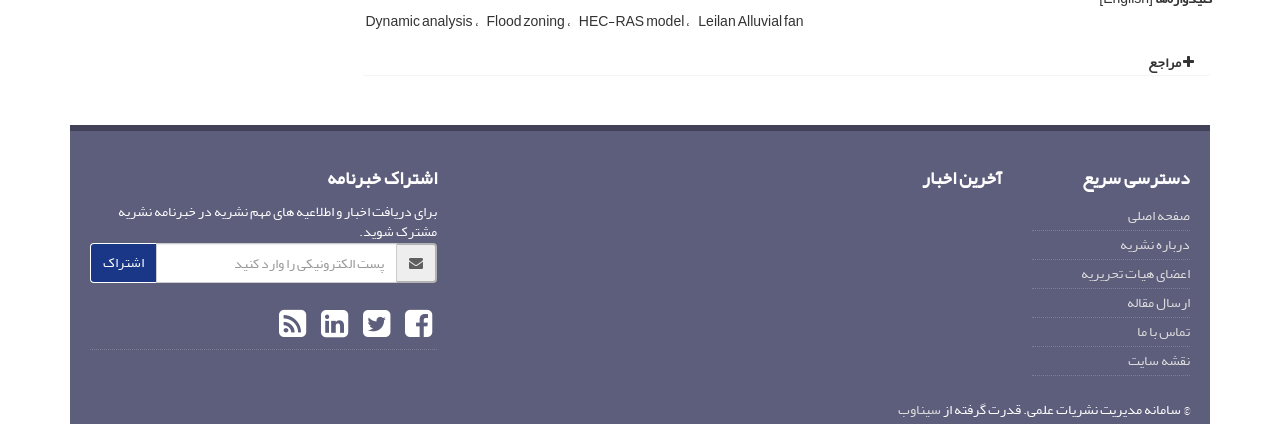Highlight the bounding box coordinates of the element you need to click to perform the following instruction: "Visit Facebook page."

[0.308, 0.682, 0.341, 0.852]